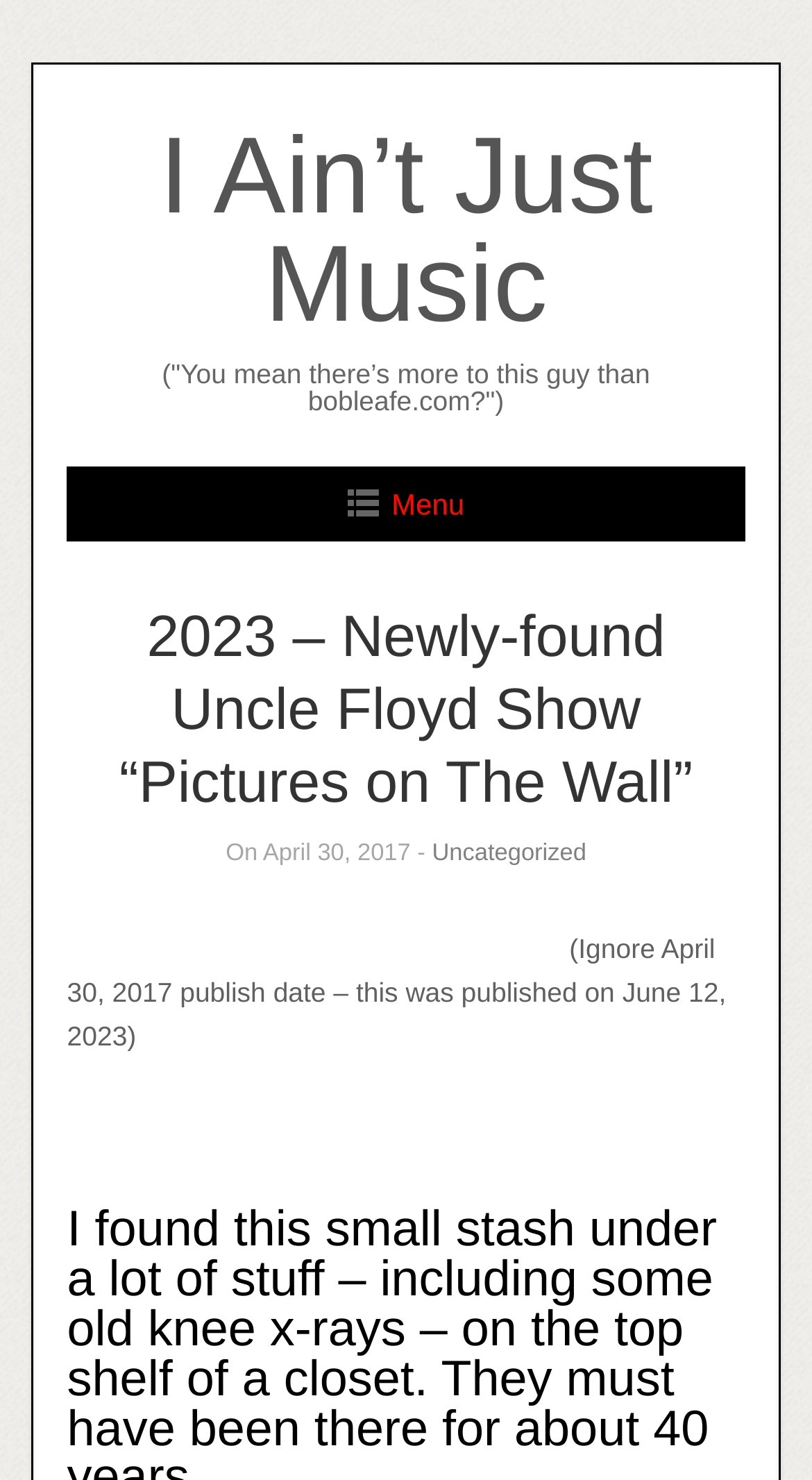Look at the image and give a detailed response to the following question: What is the date of the Uncle Floyd Show?

I found the date by looking at the text '(Ignore April 30, 2017 publish date – this was published on June 12, 2023)' which indicates that the actual publish date is June 12, 2023, not April 30, 2017.